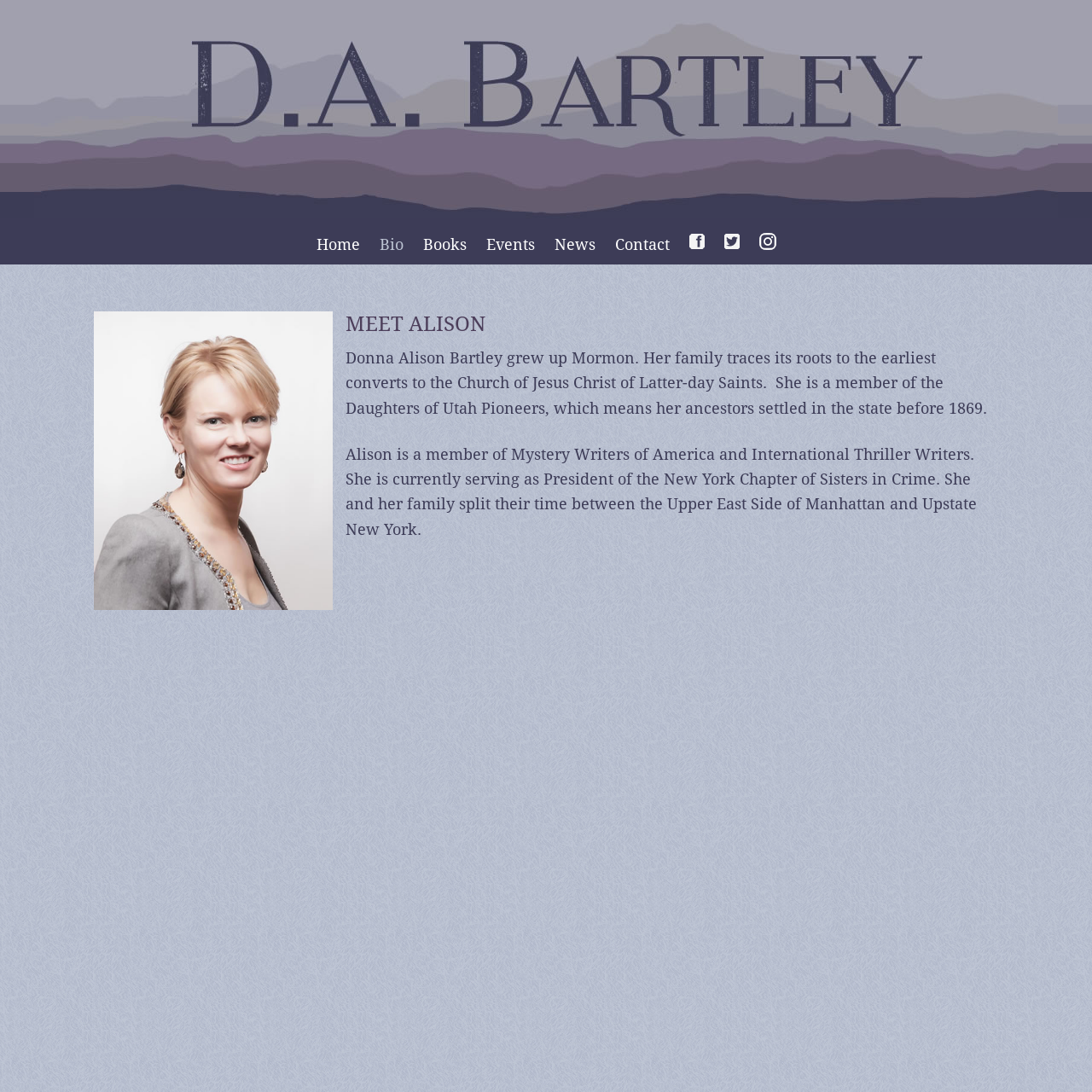Find the bounding box coordinates for the element described here: "D.A. Bartley : Mystery/Thriller Author".

[0.055, 0.0, 0.945, 0.2]